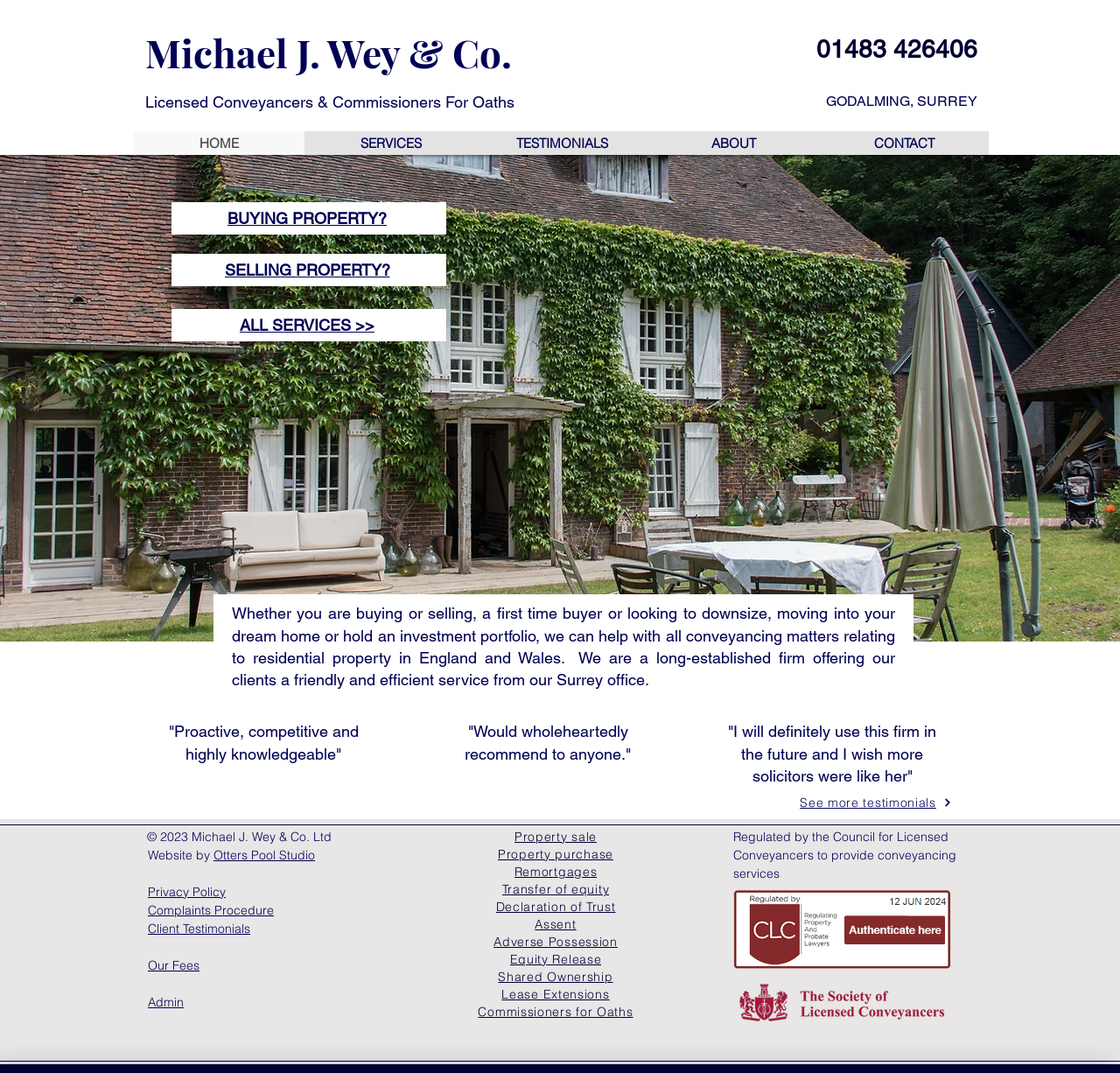Give a comprehensive overview of the webpage, including key elements.

The webpage is about Michael J. Wey & Co., a licensed conveyancer and commissioner for oaths, providing conveyancing services for residential properties in England and Wales. 

At the top of the page, there is a heading section with the company name, "Michael J. Wey & Co.", and a navigation menu with links to different sections of the website, including "HOME", "SERVICES", "TESTIMONIALS", "ABOUT", and "CONTACT". 

To the right of the navigation menu, there is a section displaying the company's contact information, including a phone number and location in Godalming, Surrey. 

Below the heading section, there is a main content area with a slideshow gallery at the top, featuring an image related to the company. 

Underneath the slideshow, there are three links: "BUYING PROPERTY?", "SELLING PROPERTY?", and "ALL SERVICES >>", which likely lead to pages with more information about the company's services. 

Following these links, there is a paragraph of text describing the company's services, stating that they can help with all conveyancing matters related to residential property in England and Wales. 

Below this text, there are three testimonials from clients, with quotes praising the company's services. There is also a link to "See more testimonials". 

At the bottom of the page, there is a section with links to various services offered by the company, including property sale, property purchase, remortgages, and more. 

Additionally, there is a section with links to the company's privacy policy, complaints procedure, client testimonials, and fees. 

Finally, there is a footer section with copyright information, a link to the website designer, and a statement about being regulated by the Council for Licensed Conveyancers.